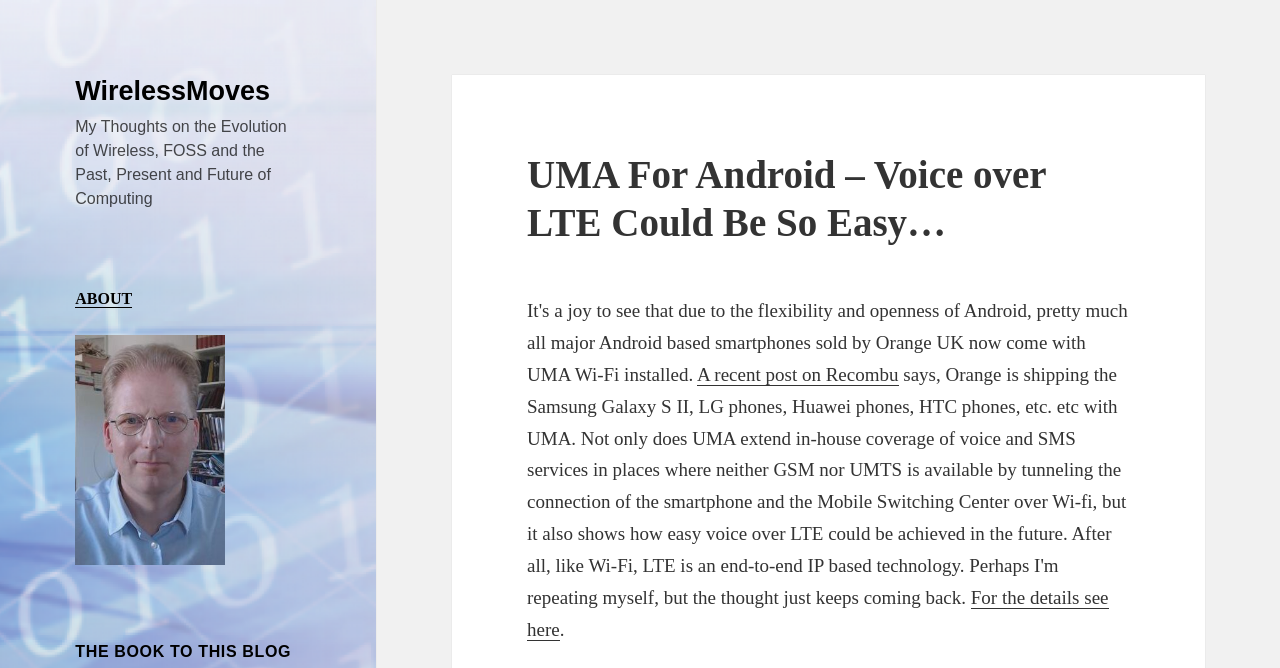How many sections are there on the webpage?
Please provide a comprehensive answer based on the visual information in the image.

The webpage can be divided into two main sections: the top section containing the title, 'My Thoughts on the Evolution of Wireless, FOSS and the Past, Present and Future of Computing', and the author's photo, and the bottom section containing the 'THE BOOK TO THIS BLOG' heading and related links and text.